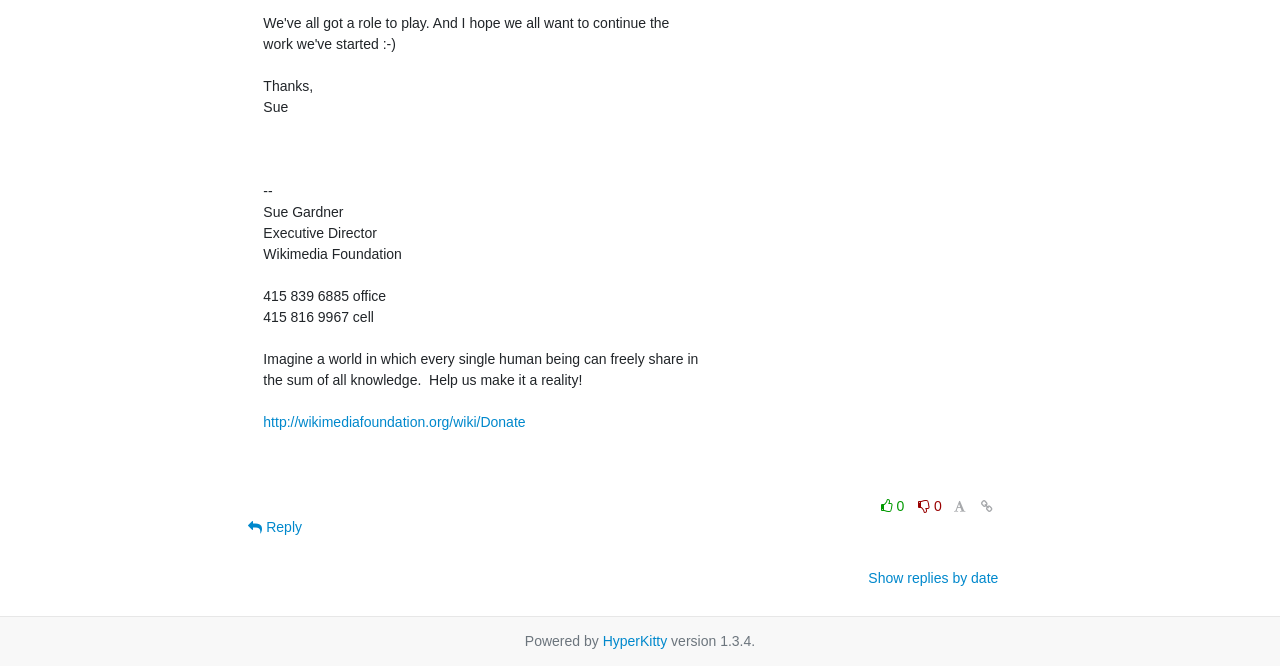Refer to the screenshot and answer the following question in detail:
How many icons are there in the top section?

I counted the icons in the top section of the webpage and found three icons: '', ' 0', and ' 0'.